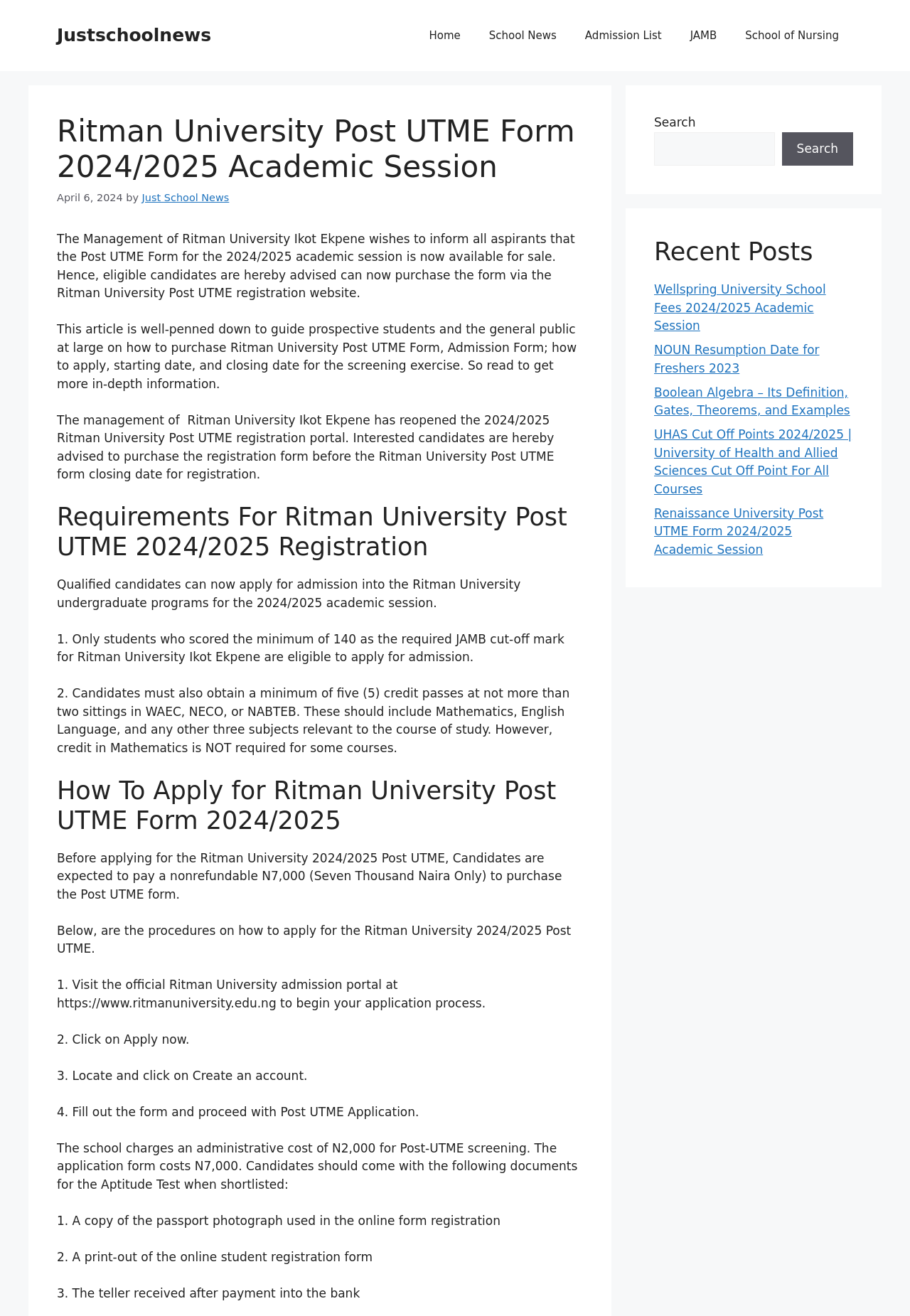What is the purpose of the webpage?
From the image, respond with a single word or phrase.

To guide on Post UTME form application